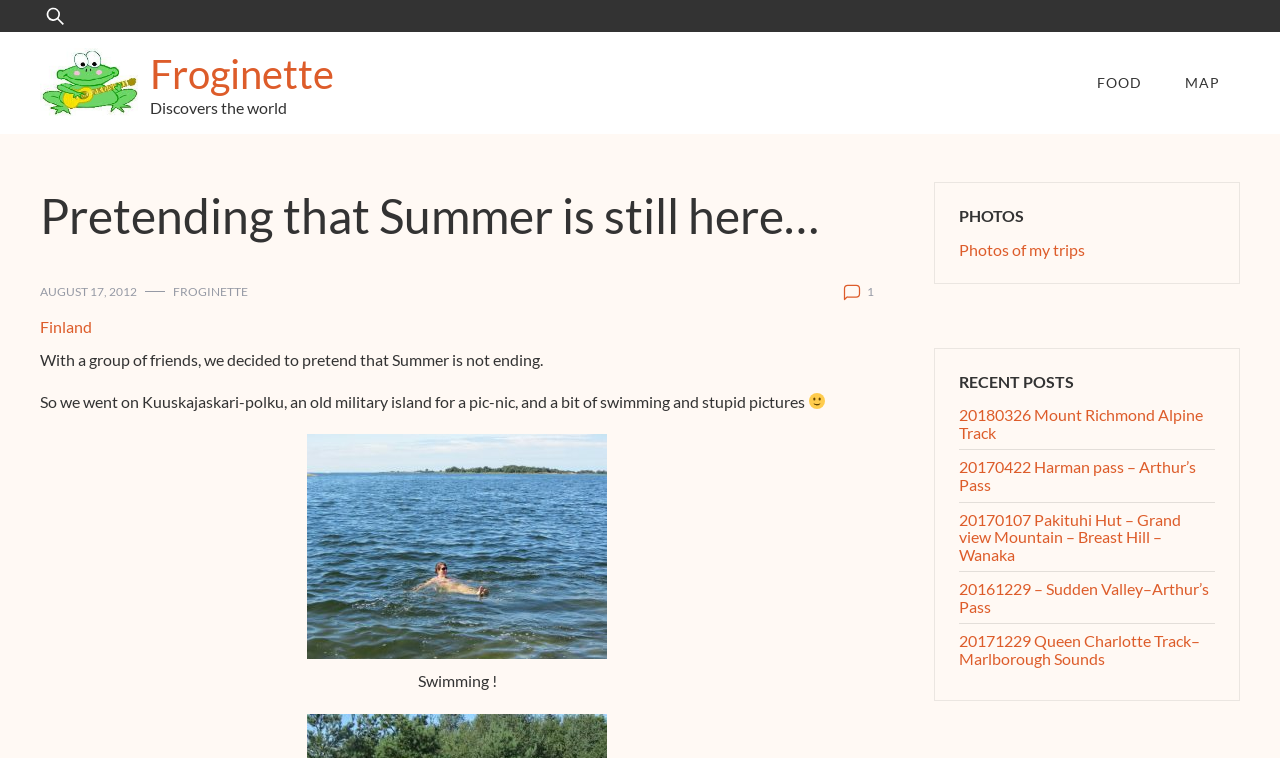Answer the following in one word or a short phrase: 
What is the caption of the image with the smiling face?

Swimming!